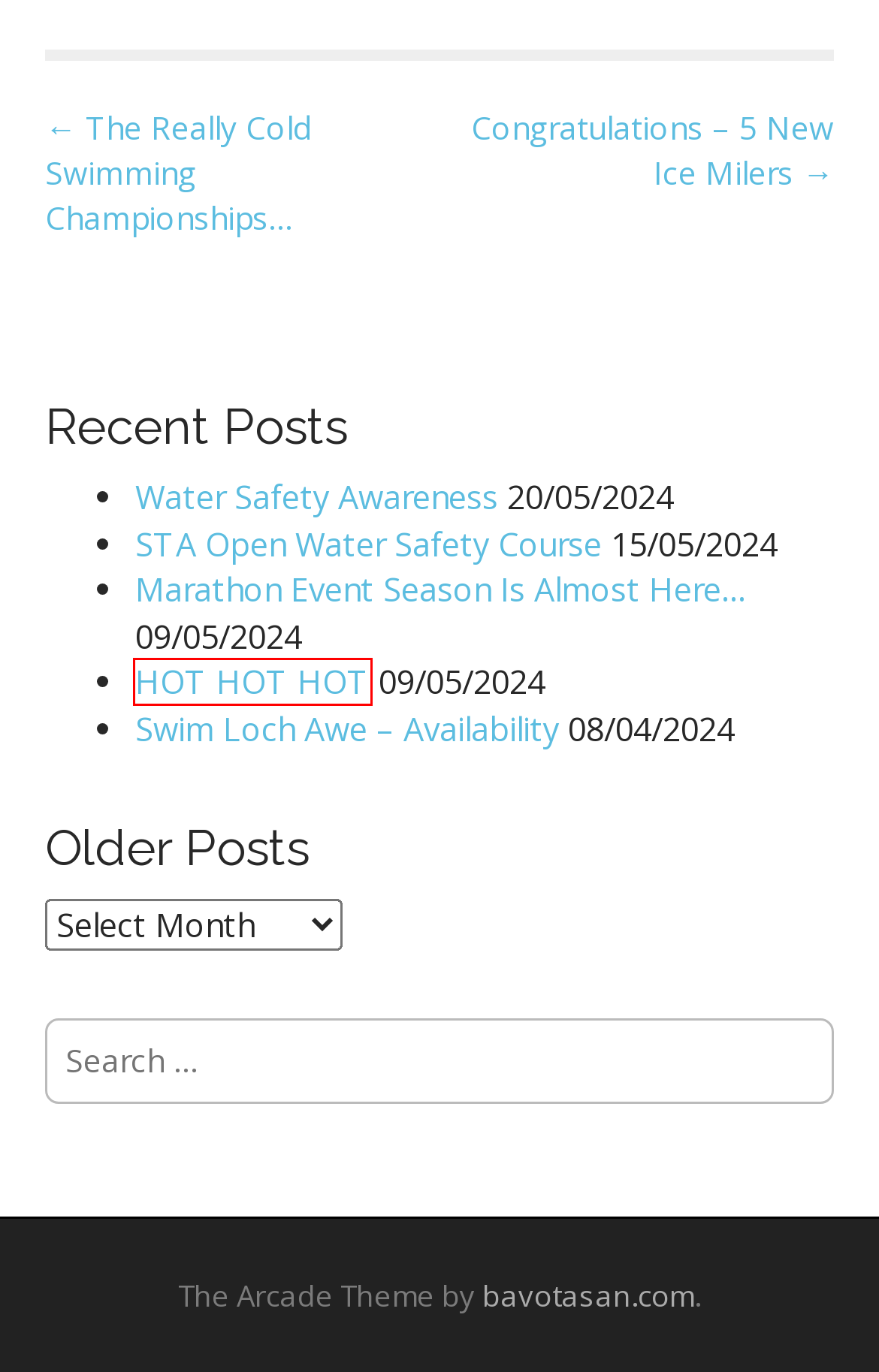Examine the screenshot of a webpage with a red rectangle bounding box. Select the most accurate webpage description that matches the new webpage after clicking the element within the bounding box. Here are the candidates:
A. Arcade WordPress Theme - Themes by bavotasan.com
B. Water Safety Awareness – swimyourswim
C. The Really Cold Swimming Championships… – swimyourswim
D. Congratulations – 5 New Ice Milers – swimyourswim
E. swimyourswim
F. STA Open Water Safety Course – swimyourswim
G. Swim Loch Awe – Availability – swimyourswim
H. HOT HOT HOT – swimyourswim

H